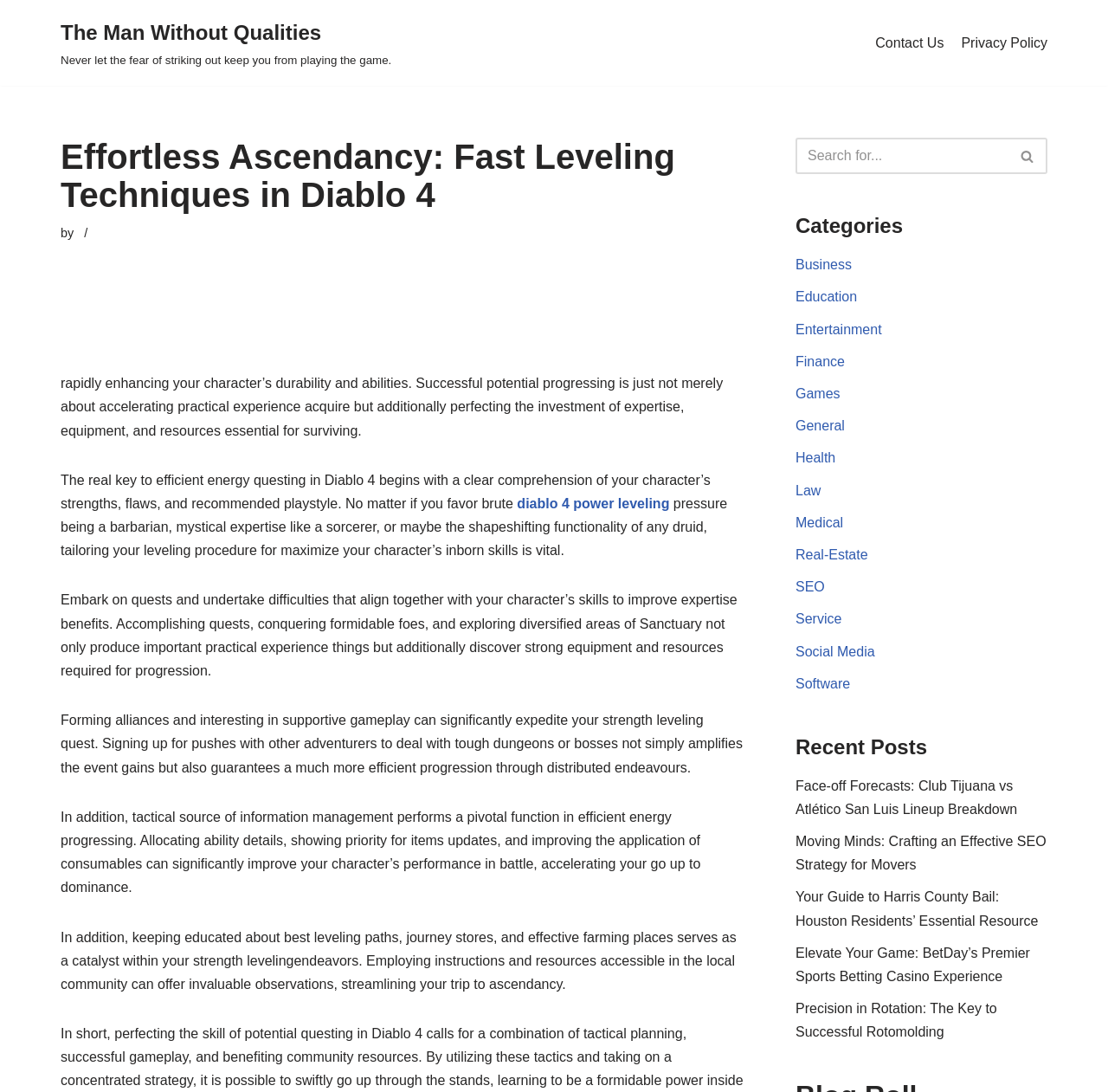Use the information in the screenshot to answer the question comprehensively: What is the purpose of forming alliances in Diablo 4?

According to the webpage, forming alliances and engaging in supportive gameplay can significantly expedite power leveling, as it amplifies experience gains and ensures more efficient progression through distributed efforts.